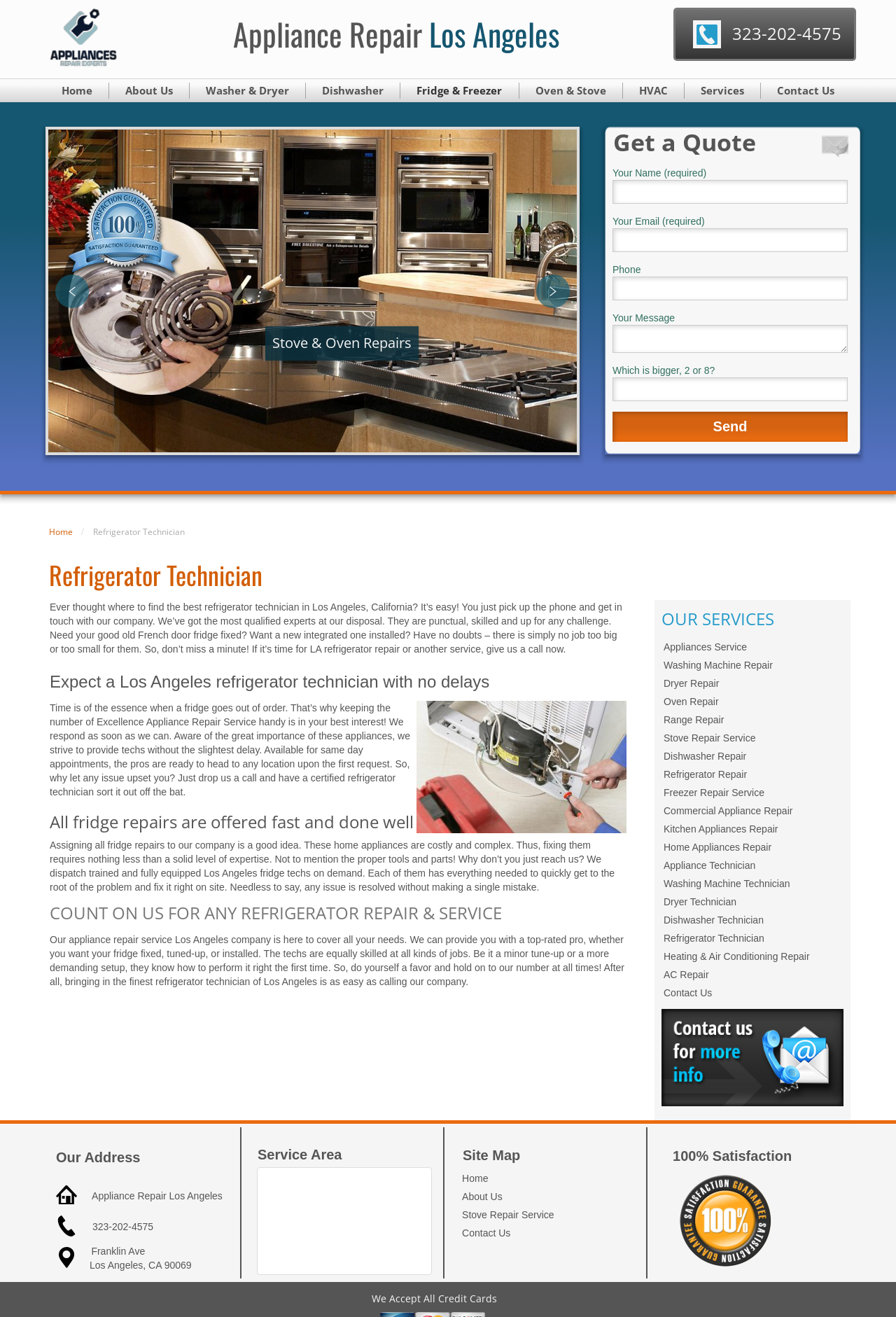Select the bounding box coordinates of the element I need to click to carry out the following instruction: "Fill in the 'Your Name' input field".

[0.684, 0.137, 0.946, 0.155]